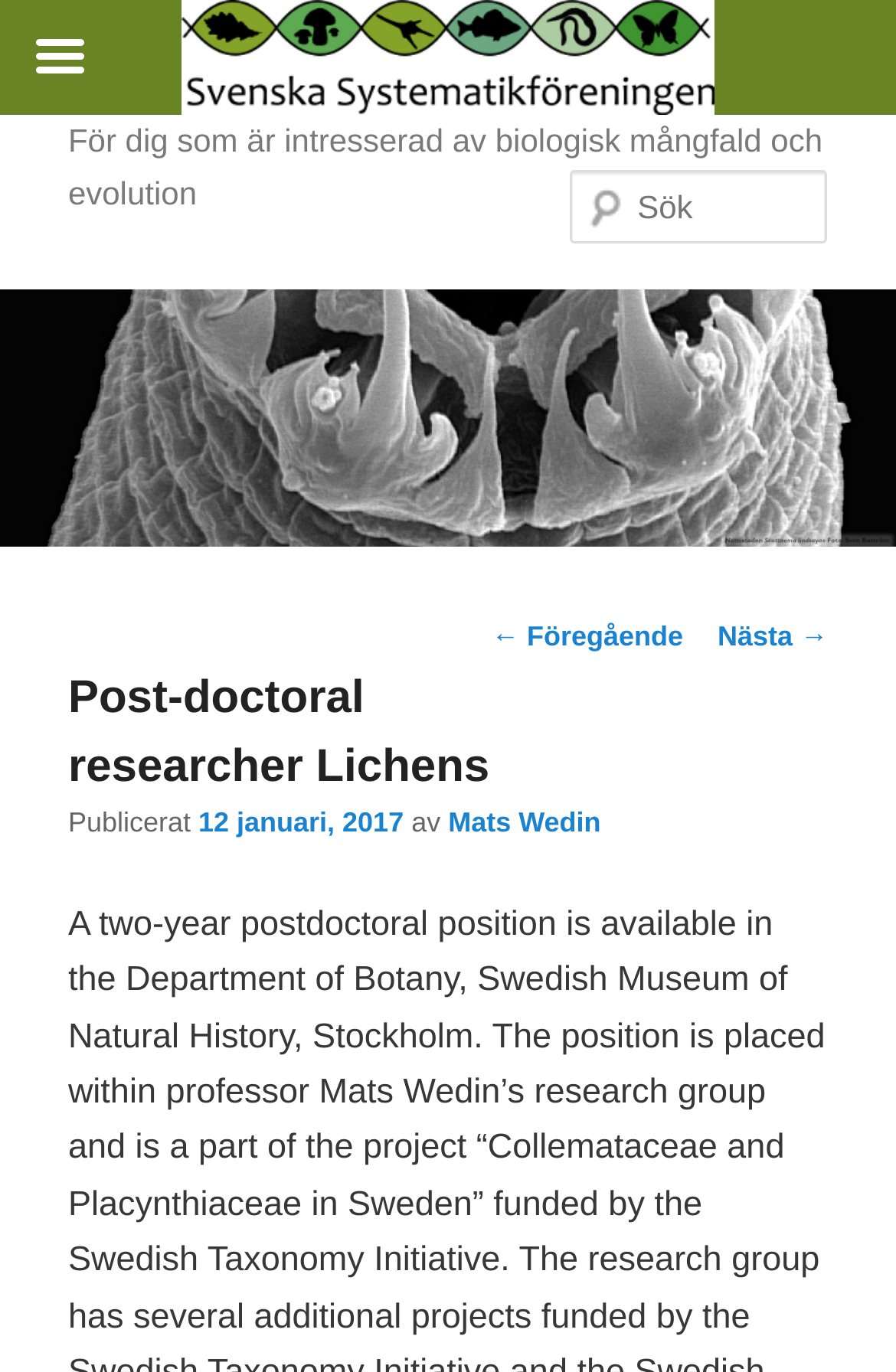Find the bounding box coordinates for the HTML element specified by: "Decline All".

None